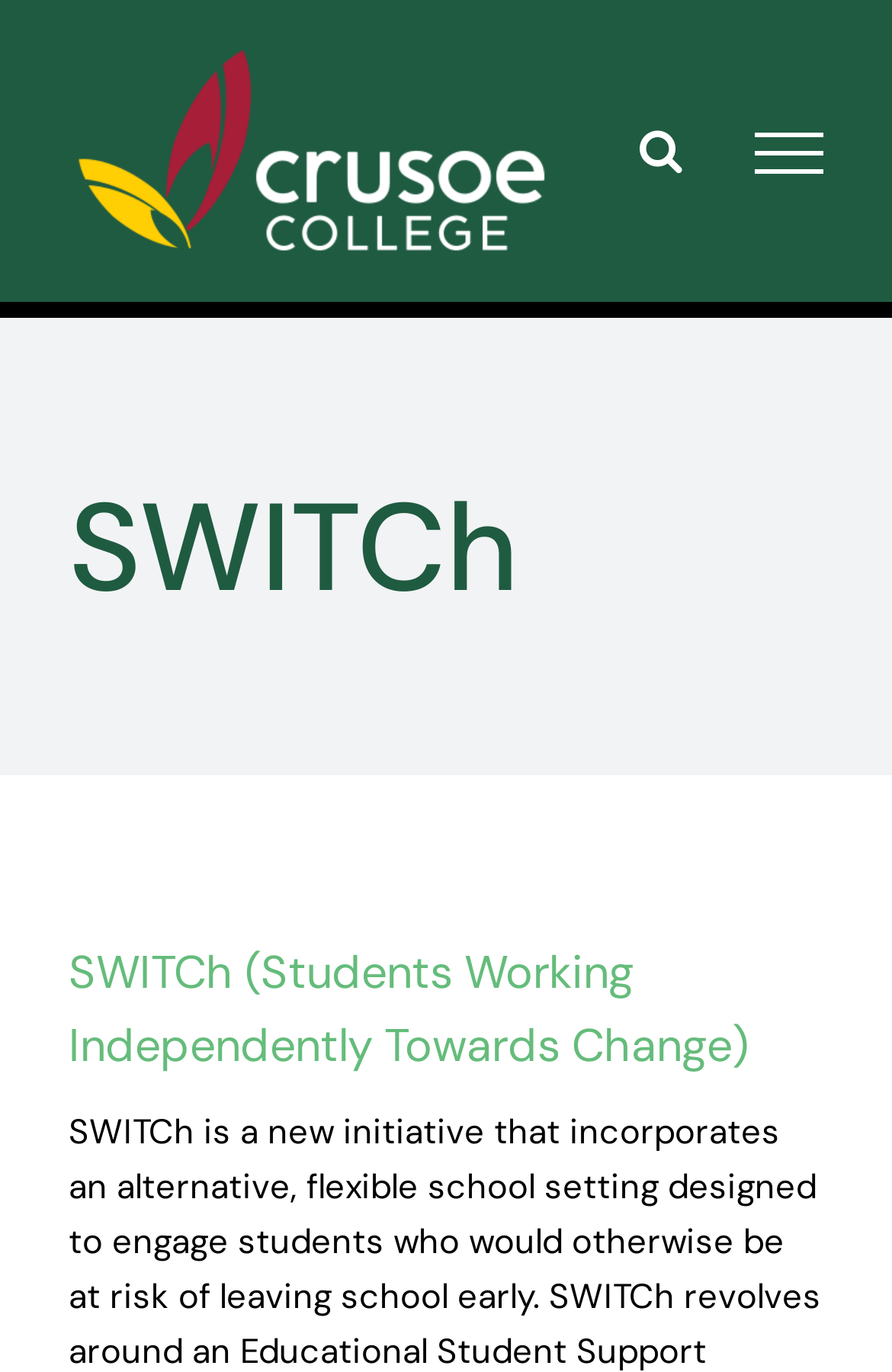What is the purpose of the Toggle Search link?
Analyze the image and provide a thorough answer to the question.

The link element with the description 'Toggle Search' is likely a button to toggle the search functionality on the webpage. Although it is currently hidden, its purpose is to allow users to search for content on the webpage.